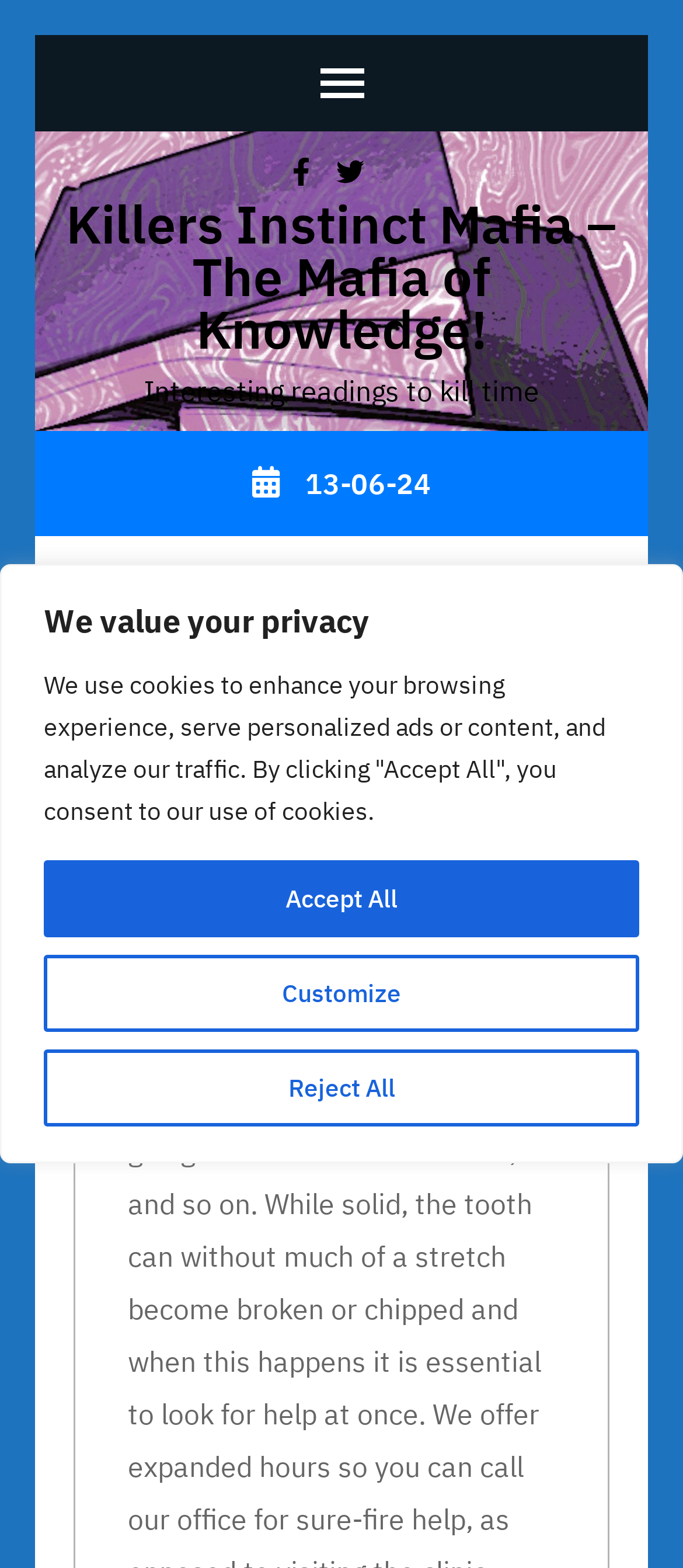For the given element description Reject All, determine the bounding box coordinates of the UI element. The coordinates should follow the format (top-left x, top-left y, bottom-right x, bottom-right y) and be within the range of 0 to 1.

[0.064, 0.669, 0.936, 0.718]